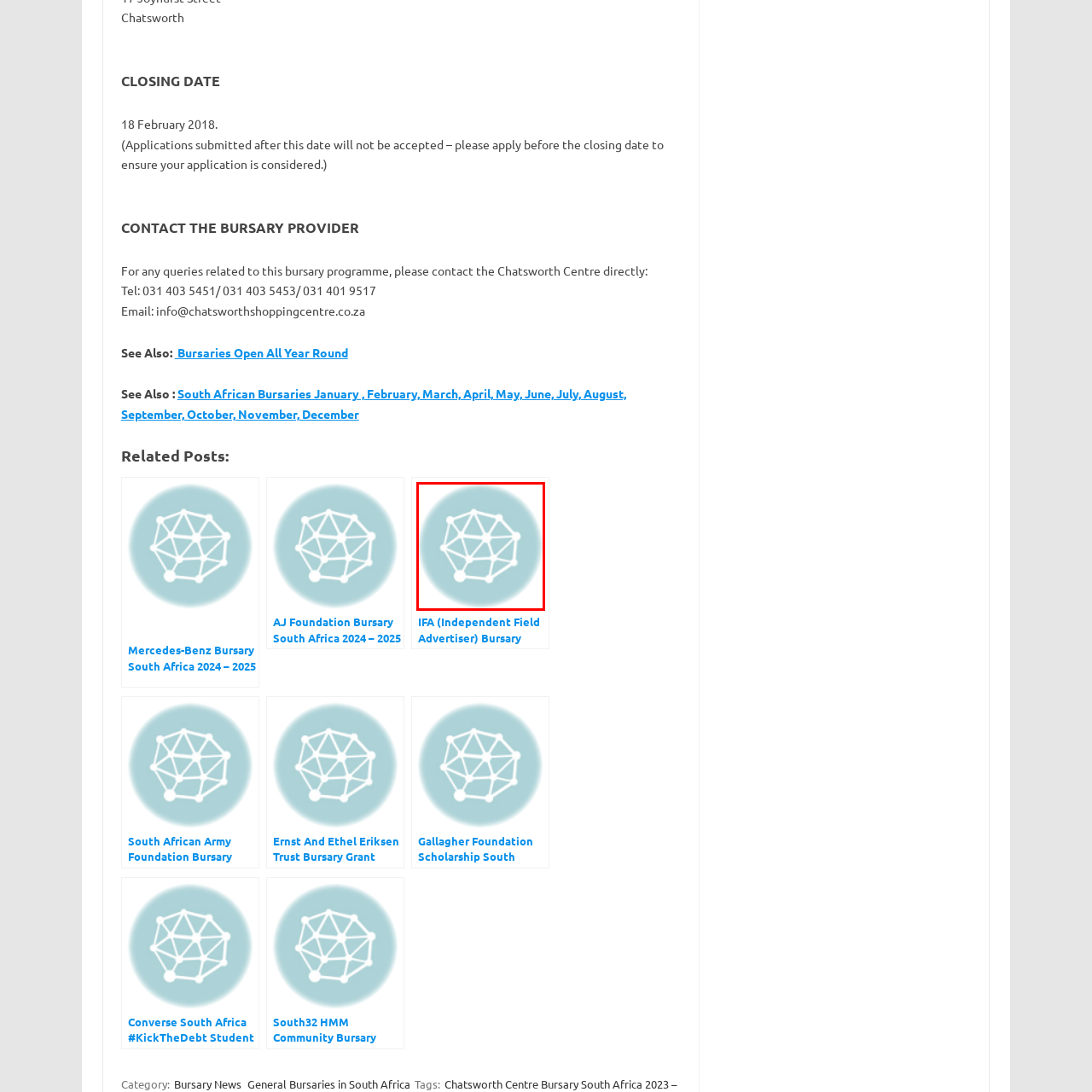Observe the image confined by the red frame and answer the question with a single word or phrase:
What does the geometric structure represent?

Connectedness and networks